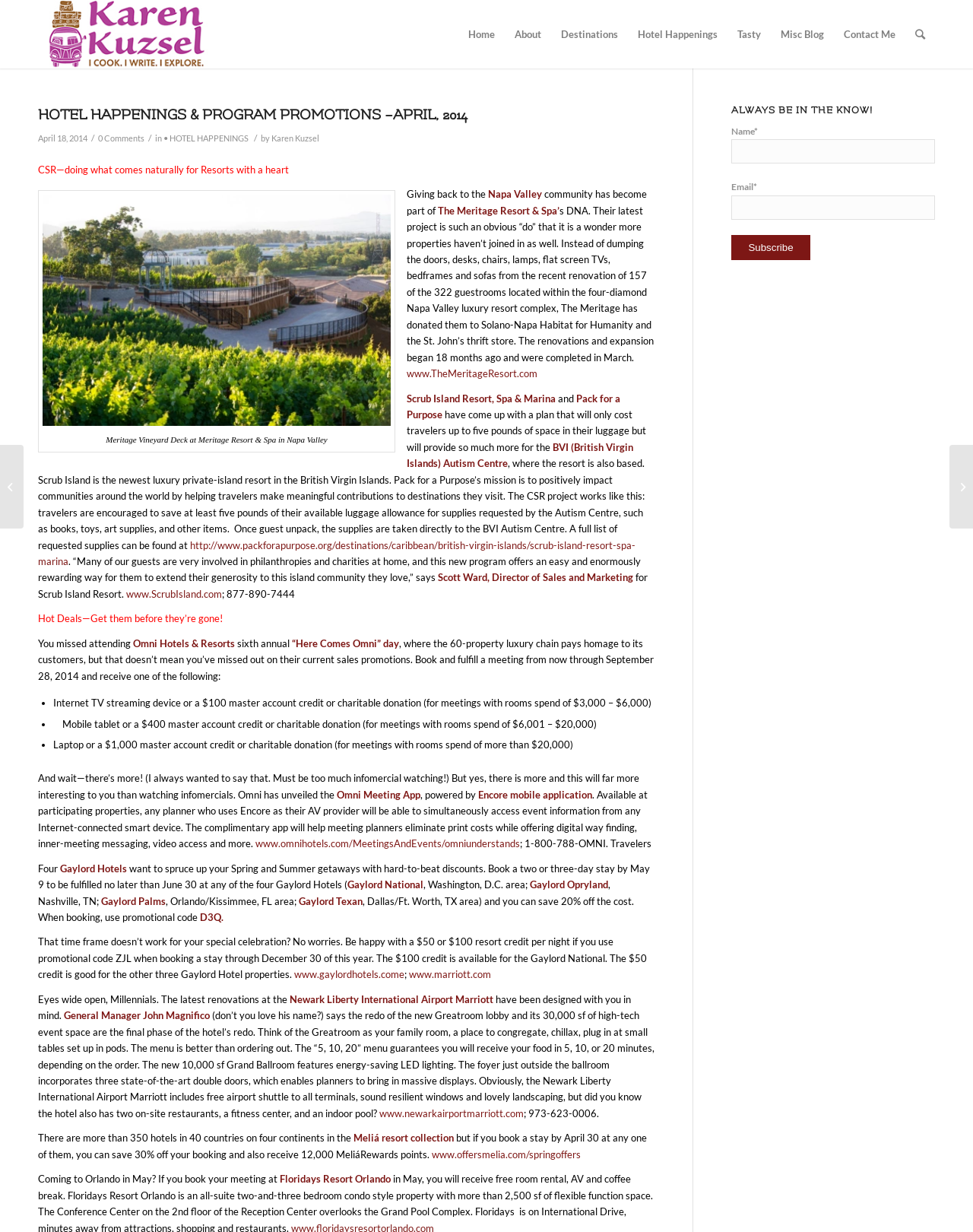Extract the main headline from the webpage and generate its text.

HOTEL HAPPENINGS & PROGRAM PROMOTIONS –APRIL, 2014